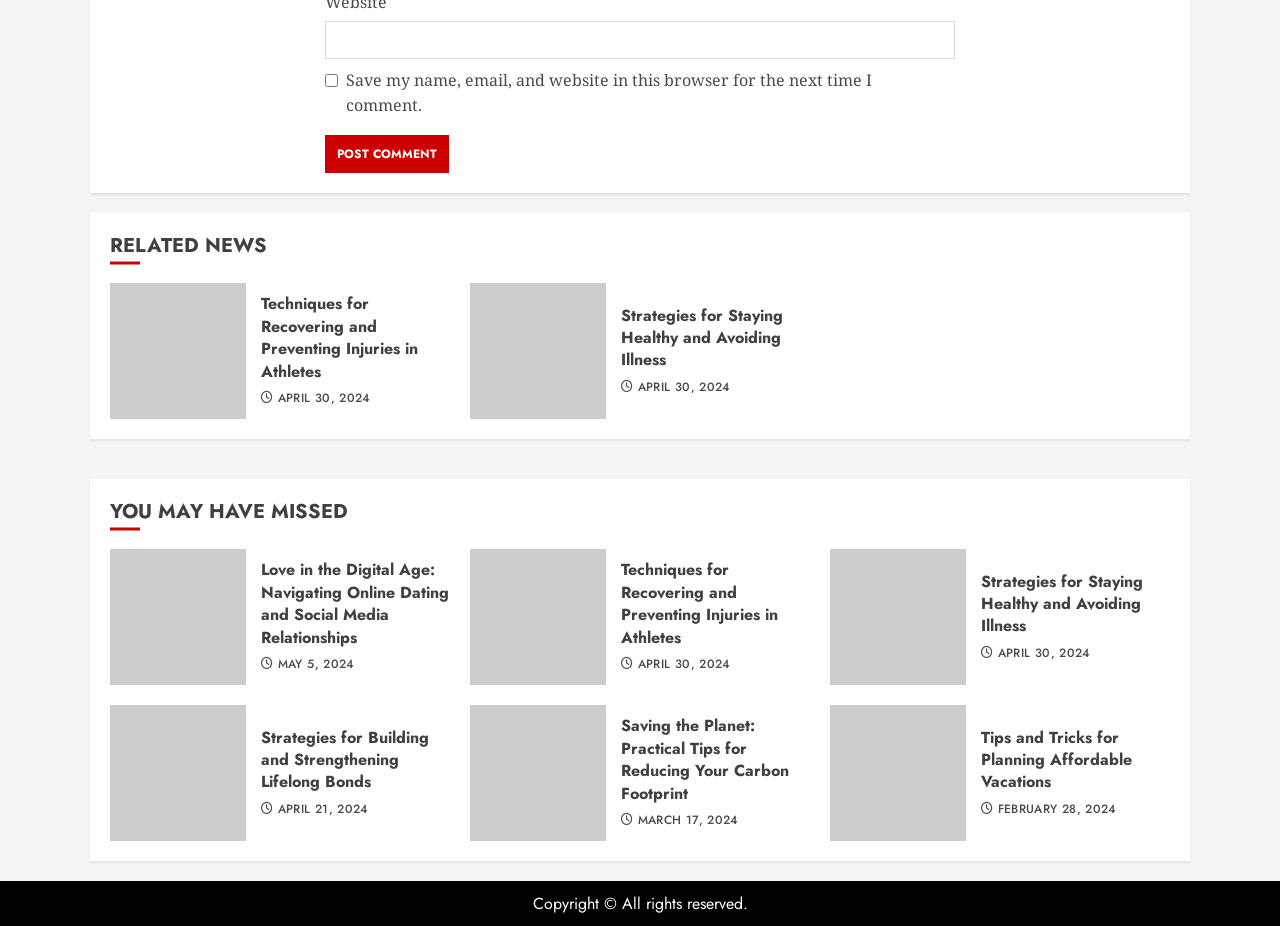Please find the bounding box for the UI element described by: "name="submit" value="Post Comment"".

[0.254, 0.146, 0.351, 0.187]